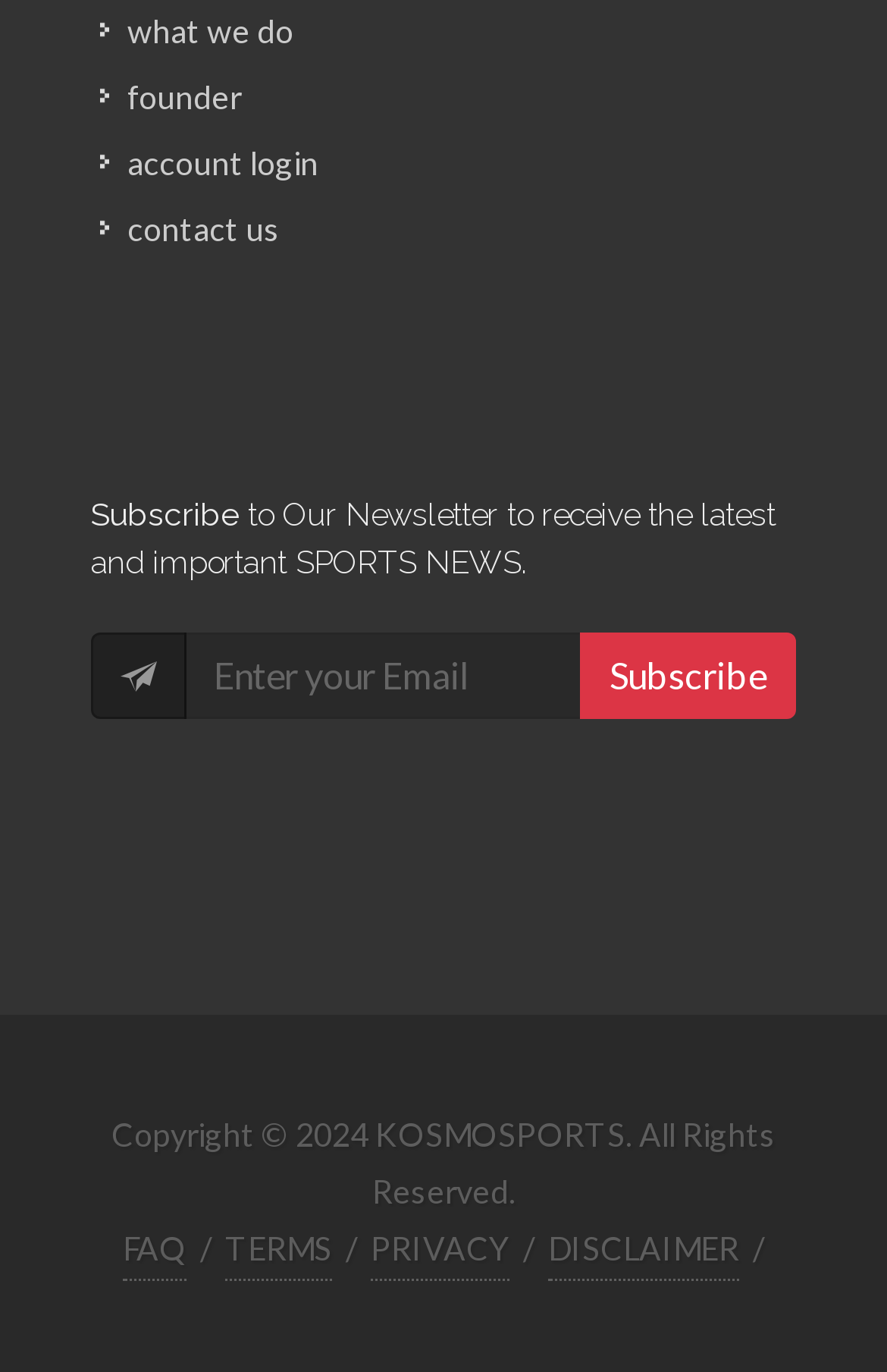What is the copyright year of the website?
Based on the image, answer the question with as much detail as possible.

The StaticText element at the bottom of the page displays the copyright information, which includes the year 2024, indicating that the website's content is copyrighted until that year.